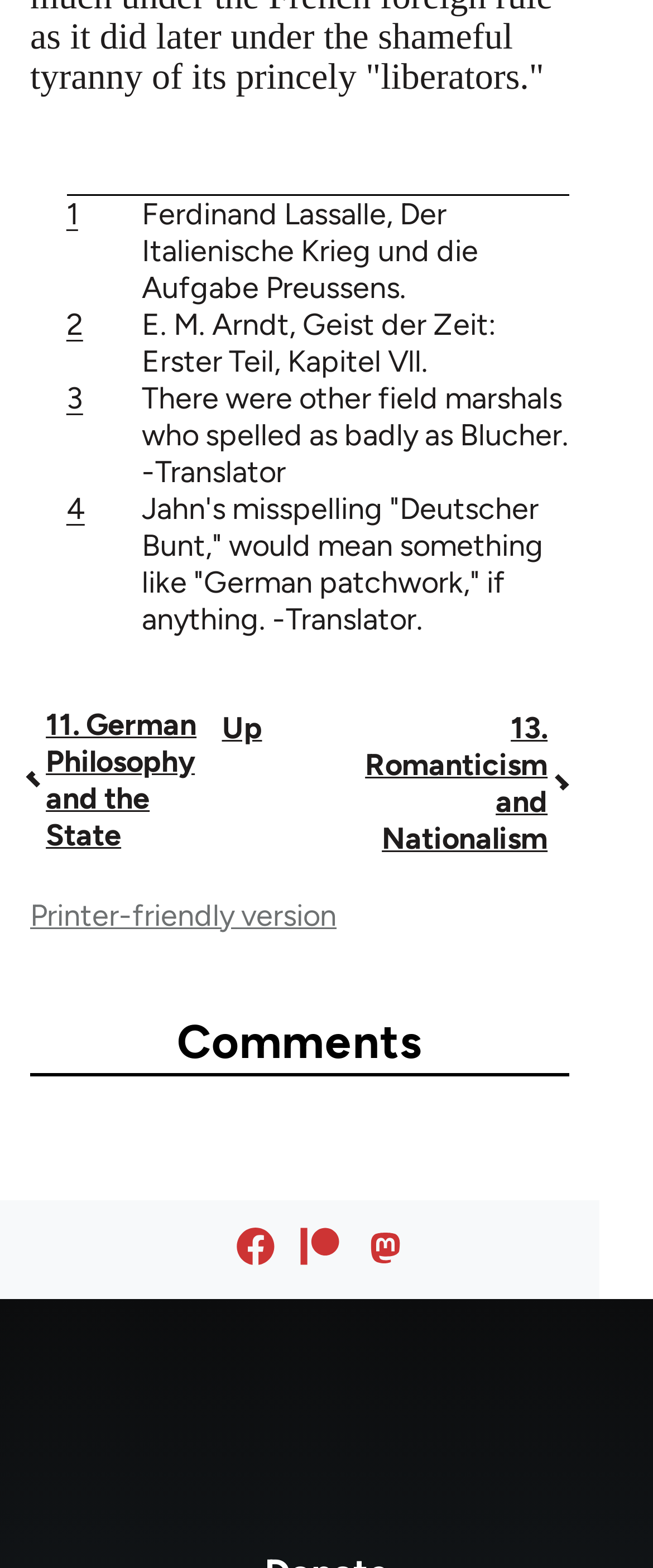Predict the bounding box coordinates of the area that should be clicked to accomplish the following instruction: "Go to next chapter". The bounding box coordinates should consist of four float numbers between 0 and 1, i.e., [left, top, right, bottom].

[0.55, 0.452, 0.864, 0.546]